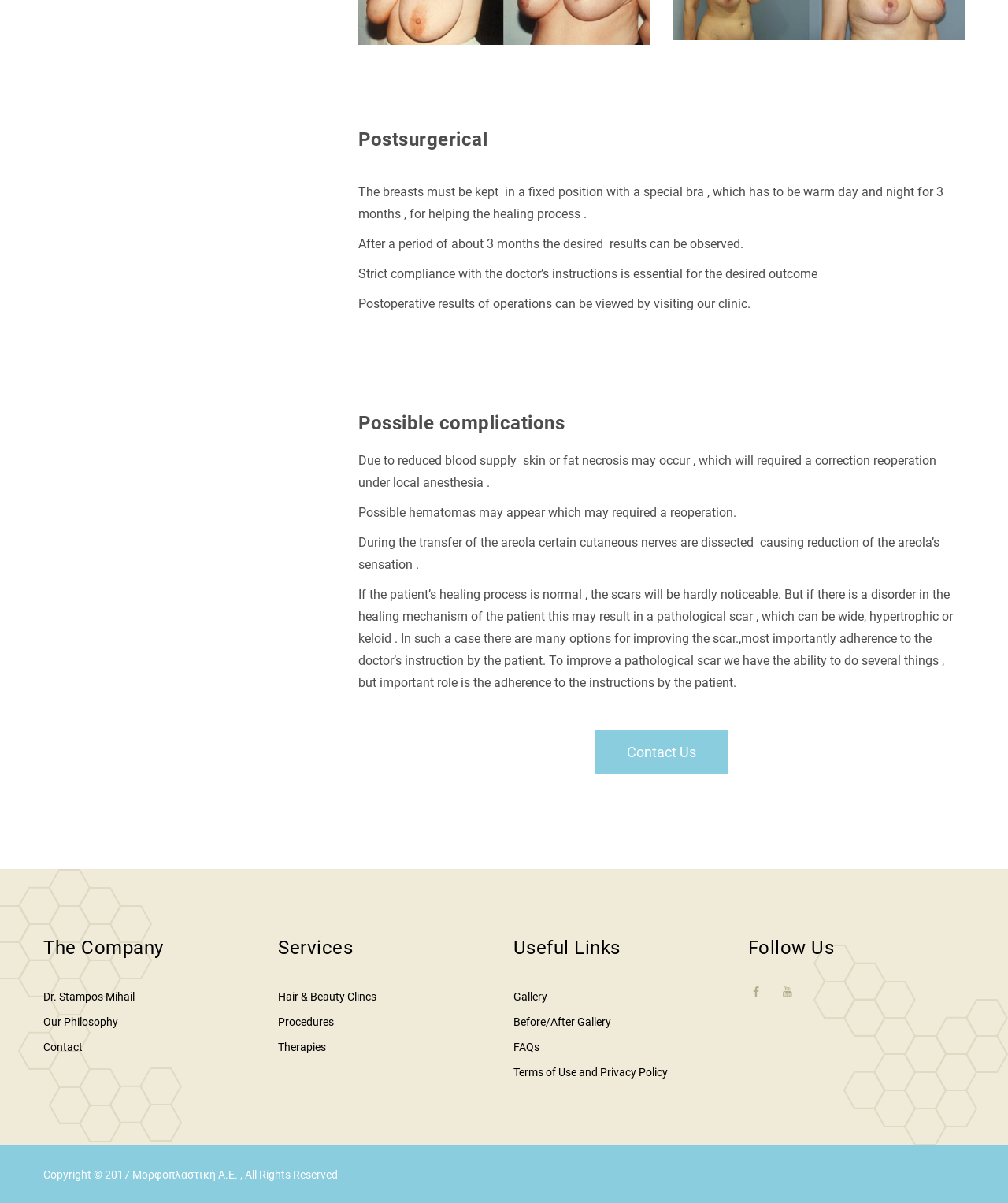What can be done to improve a pathological scar?
Based on the content of the image, thoroughly explain and answer the question.

According to the webpage, if there is a disorder in the healing mechanism of the patient, this may result in a pathological scar, which can be wide, hypertrophic or keloid. In such a case, there are many options for improving the scar, but important role is the adherence to the instructions by the patient.